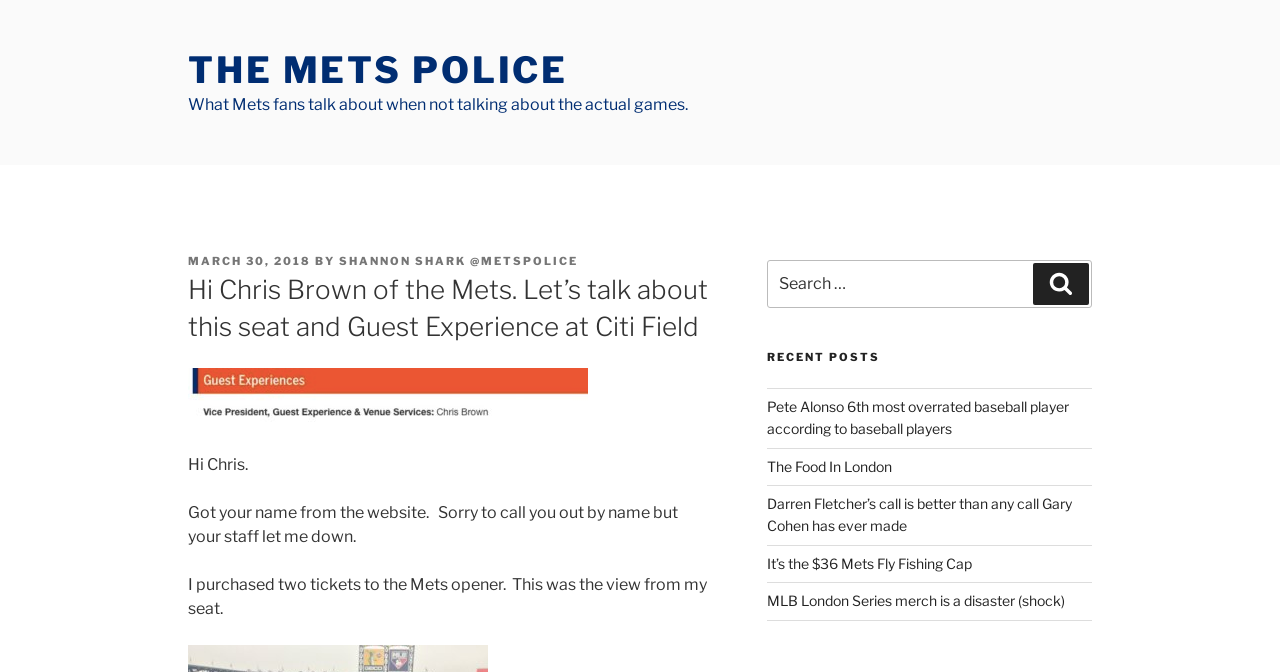Please answer the following question using a single word or phrase: 
What is the name of the Mets player mentioned?

Chris Brown